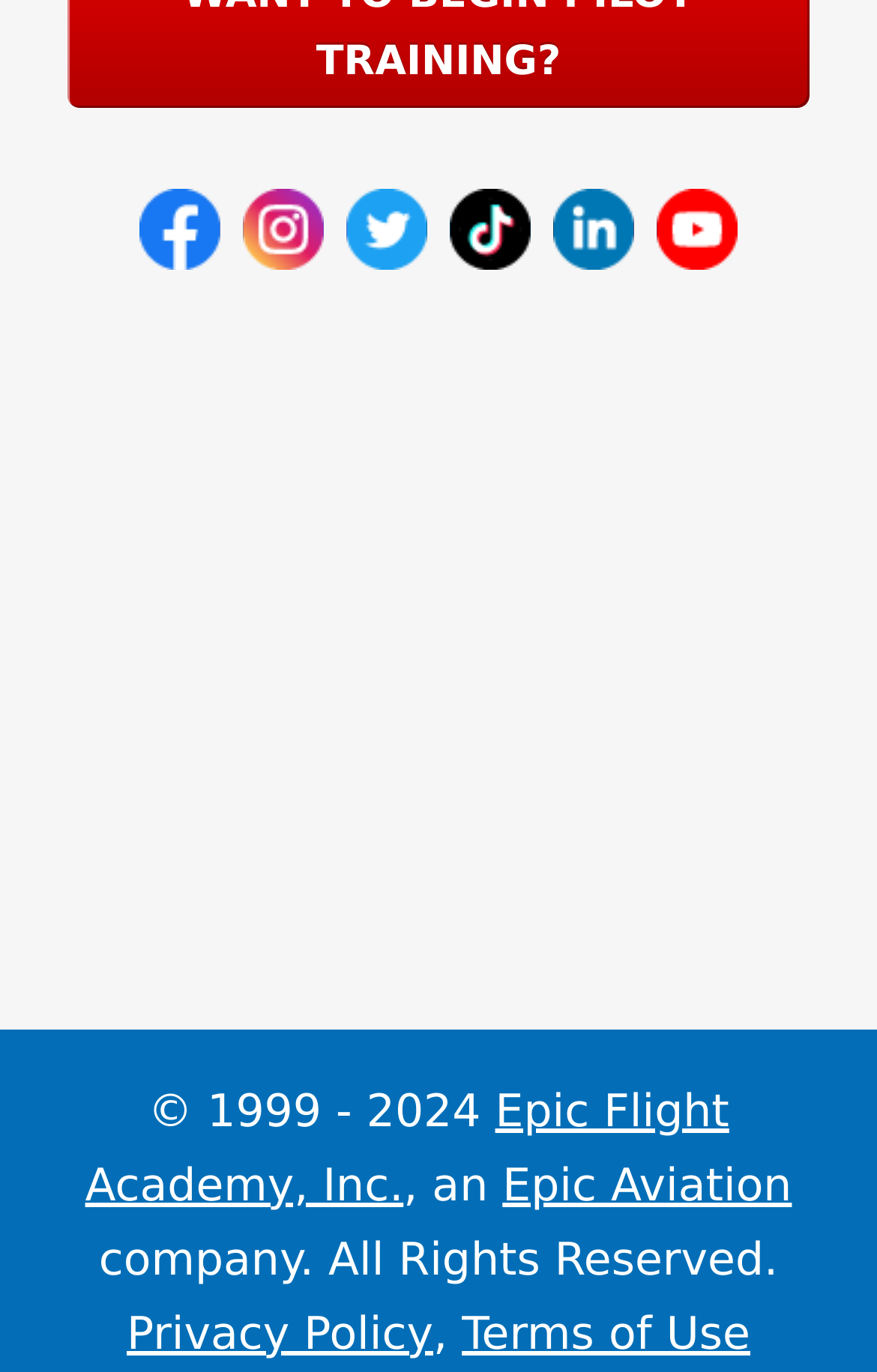Please predict the bounding box coordinates (top-left x, top-left y, bottom-right x, bottom-right y) for the UI element in the screenshot that fits the description: Privacy Policy

[0.144, 0.952, 0.494, 0.991]